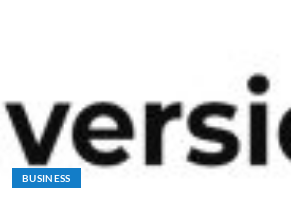What region is the Inversionista Academy a leading trading academy in?
Please provide a single word or phrase as your answer based on the image.

Latin America